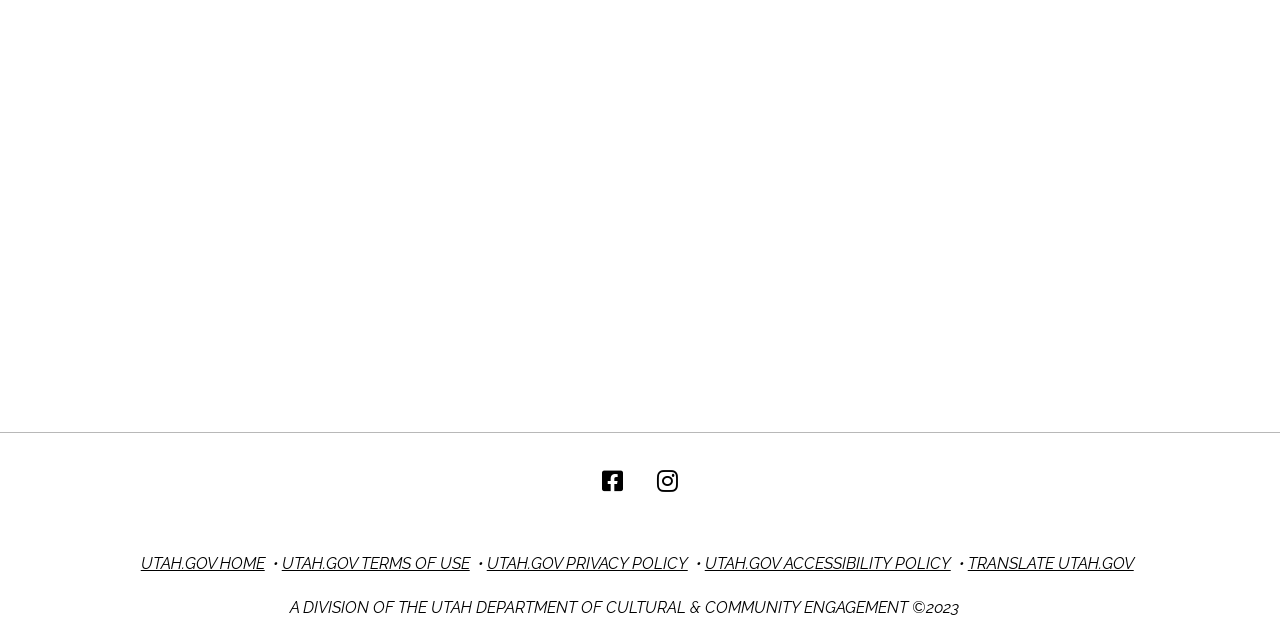What is the purpose of the links on the webpage?
Examine the image and provide an in-depth answer to the question.

The links on the webpage are used to access other websites related to Utah government and cultural organizations, such as UTAH Cultural & Community Engagement, UTAH SHPO, and Utah Arts & Museums. These links are likely provided to facilitate access to additional resources and information.